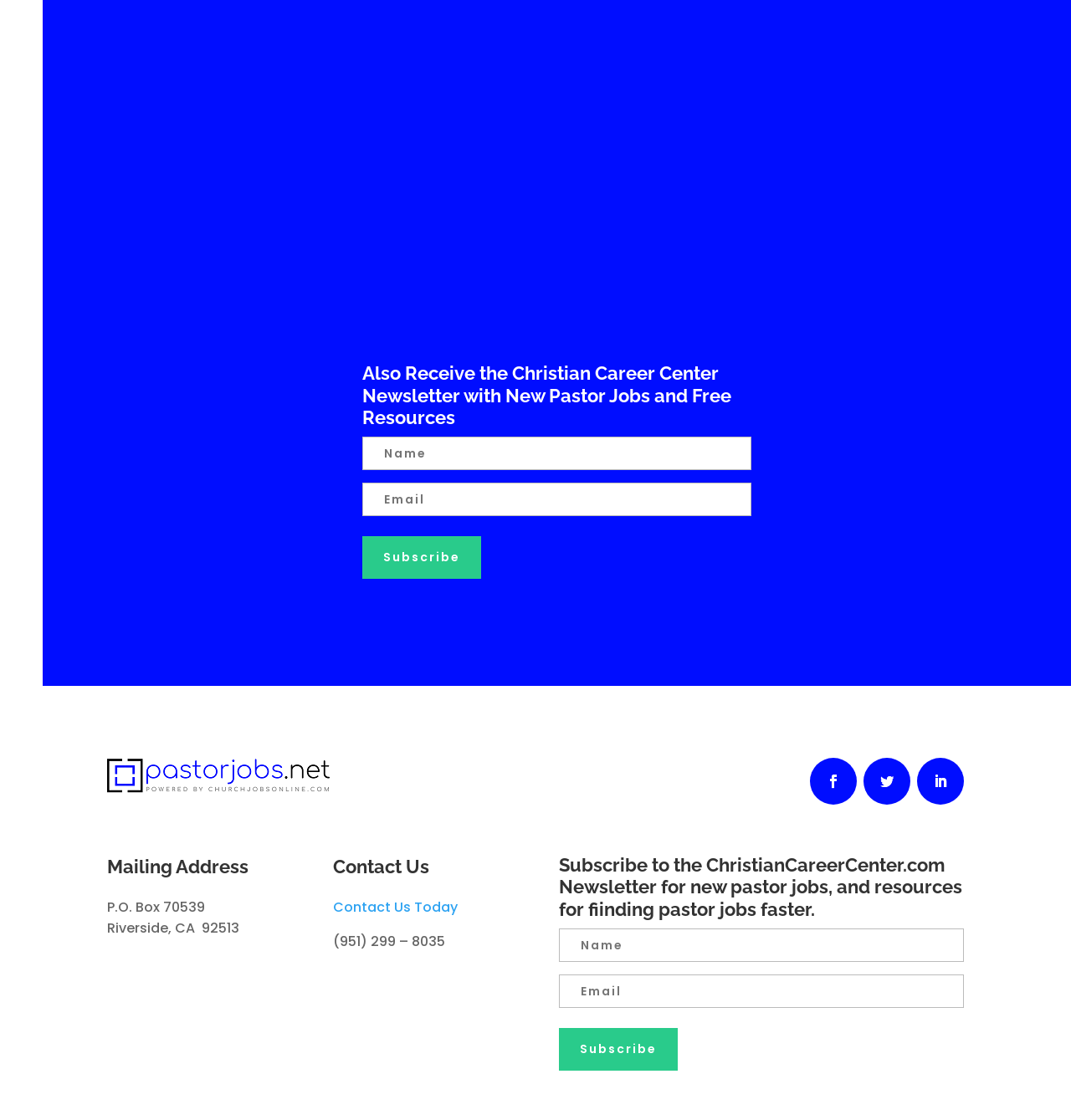What is the purpose of the textbox for 'Name'?
Respond to the question with a well-detailed and thorough answer.

The textbox for 'Name' is located above the 'Subscribe' button, indicating that it is used to input the name for subscription to the newsletter or eBook.